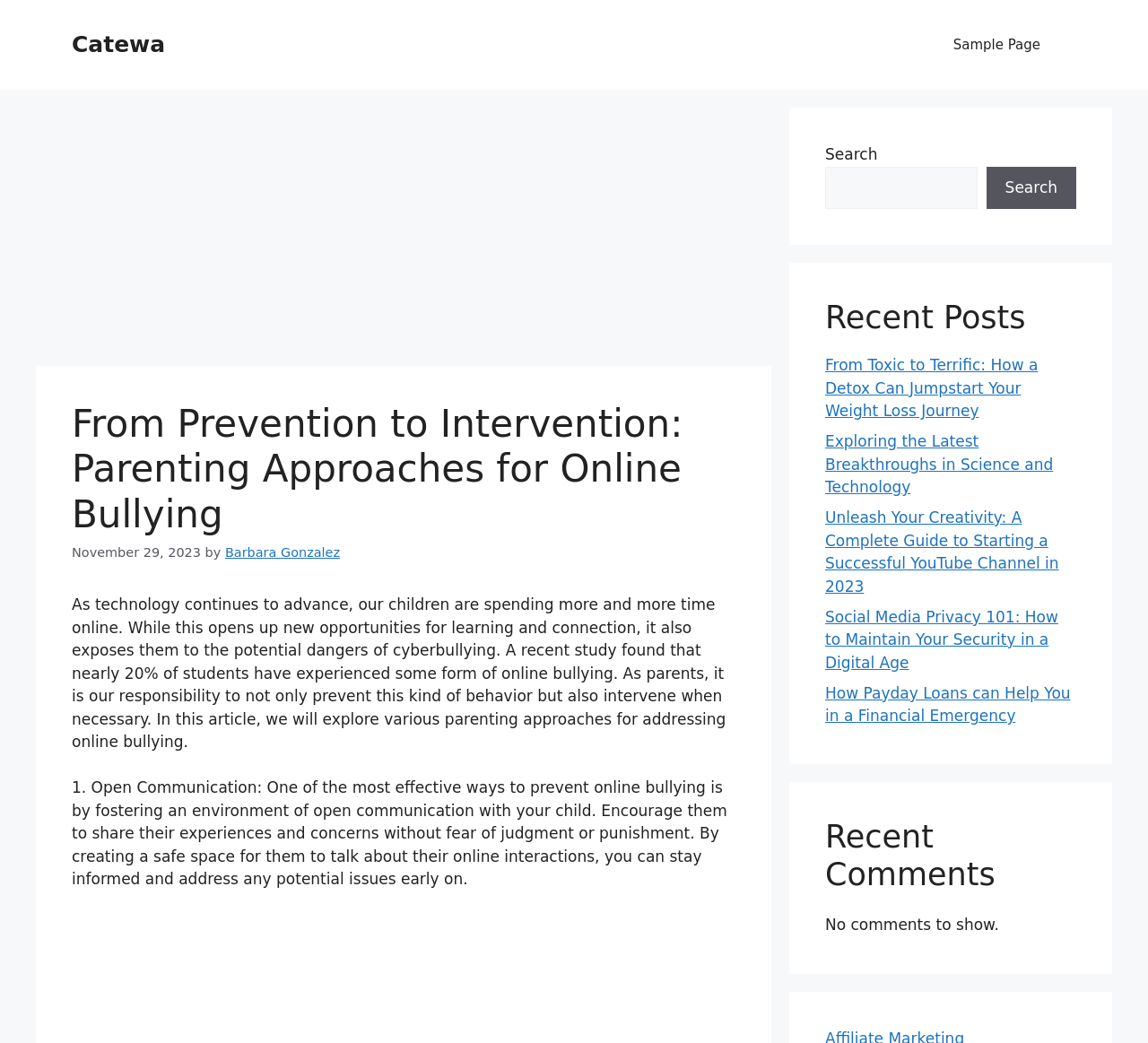Please identify the bounding box coordinates of the clickable element to fulfill the following instruction: "Click the 'Catewa' link". The coordinates should be four float numbers between 0 and 1, i.e., [left, top, right, bottom].

[0.062, 0.03, 0.144, 0.055]